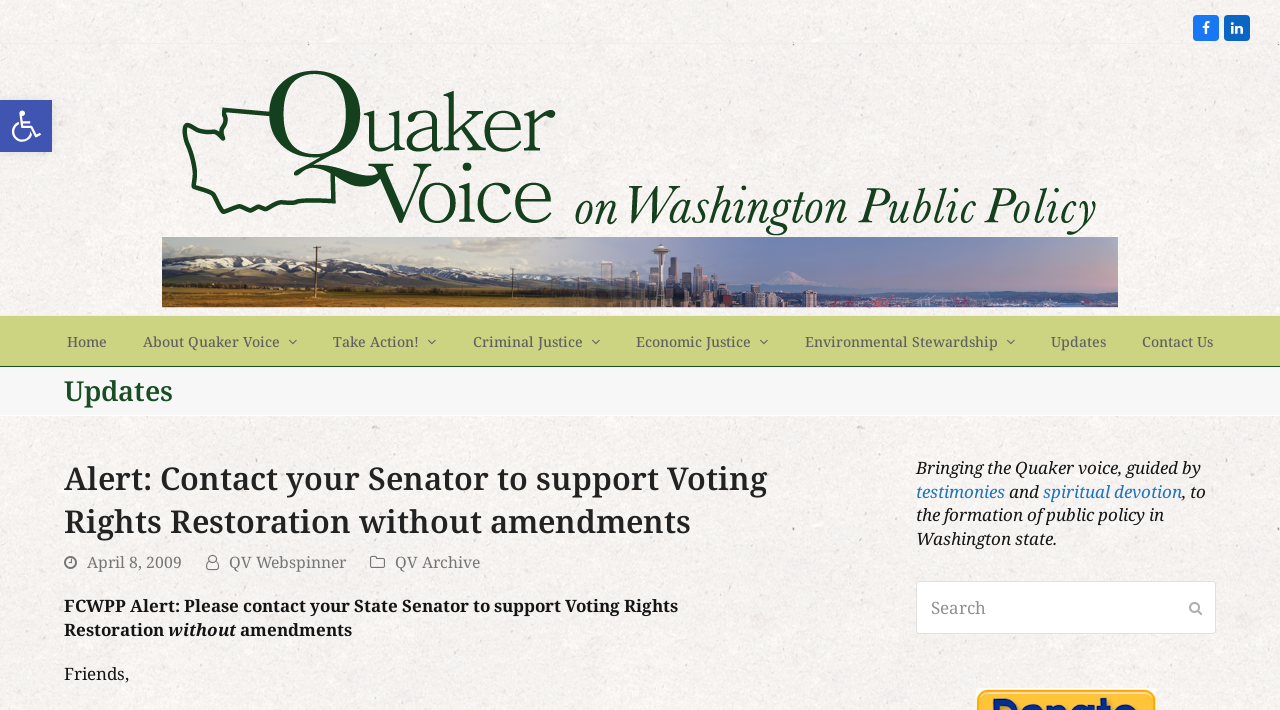Please provide a short answer using a single word or phrase for the question:
What is the purpose of the organization?

Bringing Quaker voice to public policy